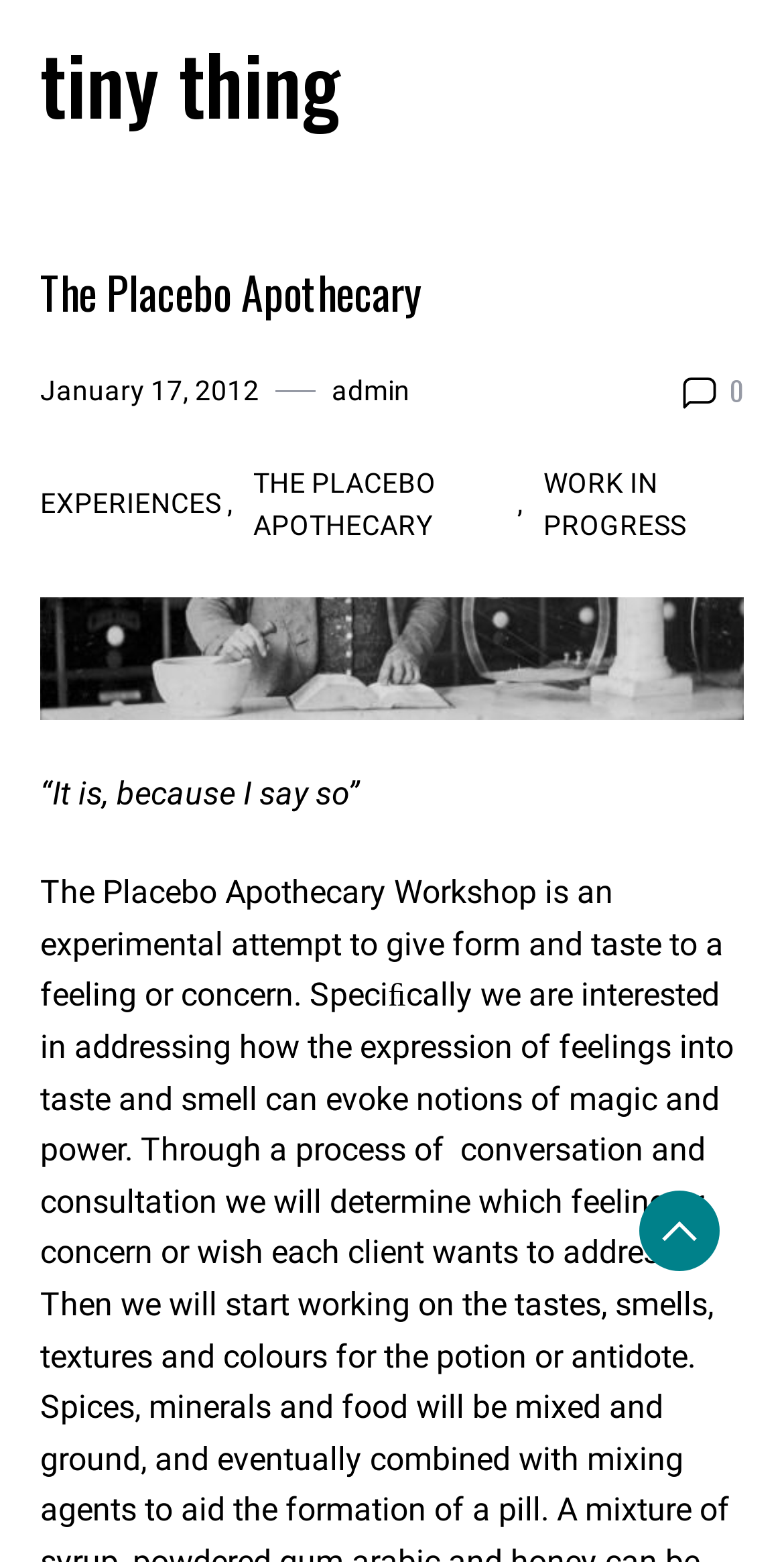How many links are there in the top section?
Utilize the image to construct a detailed and well-explained answer.

I counted the link elements in the top section of the webpage and found three links: 'tiny thing', 'January 17, 2012', and 'admin'. These links are located close to each other, suggesting that they might be related to the webpage's navigation or author information.